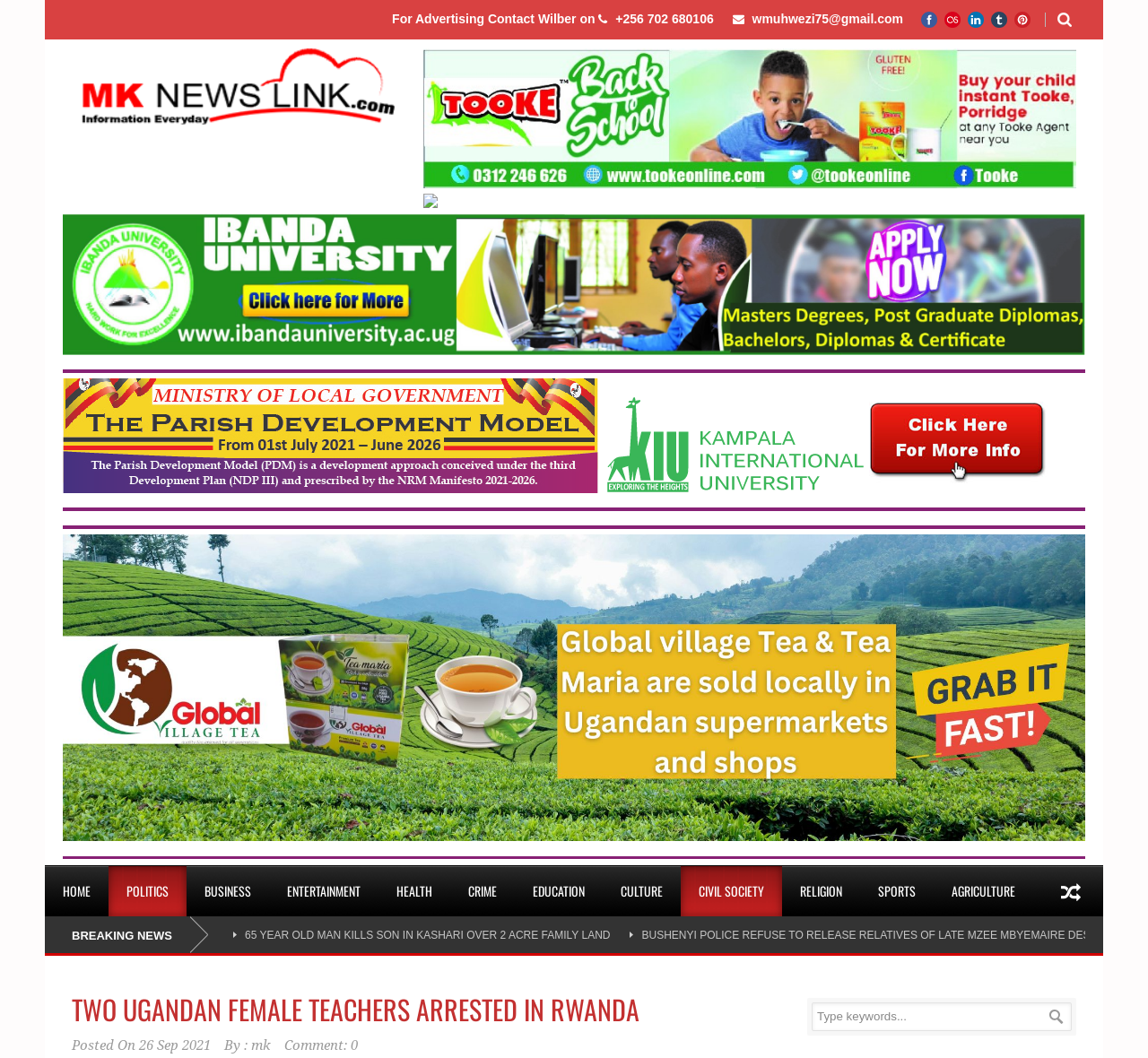Locate the bounding box coordinates of the clickable area needed to fulfill the instruction: "Click the Facebook link".

[0.802, 0.011, 0.816, 0.026]